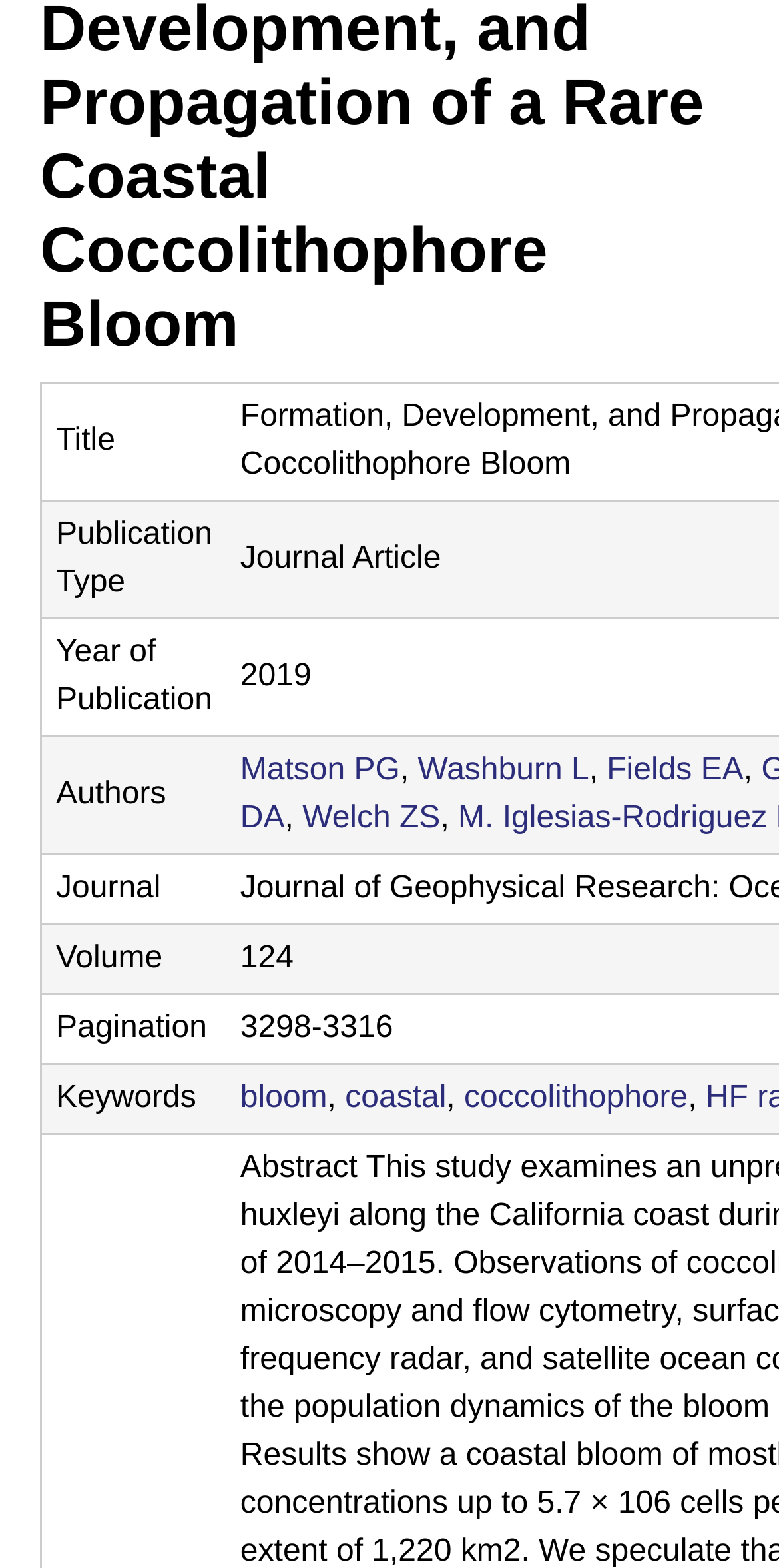Determine the bounding box for the described UI element: "Welch ZS".

[0.388, 0.511, 0.565, 0.533]